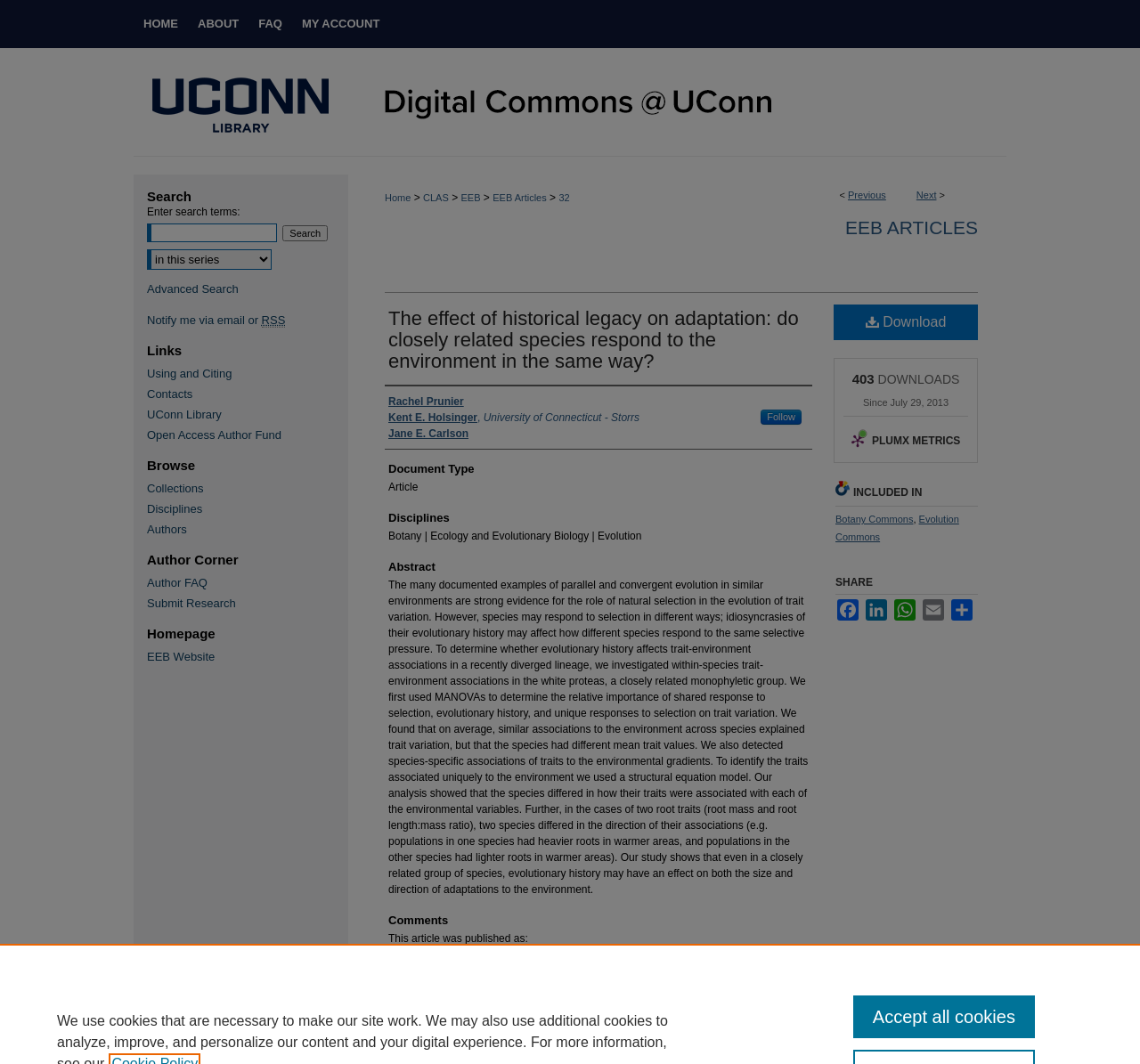Determine the bounding box coordinates for the area that needs to be clicked to fulfill this task: "Download the article". The coordinates must be given as four float numbers between 0 and 1, i.e., [left, top, right, bottom].

[0.731, 0.286, 0.858, 0.32]